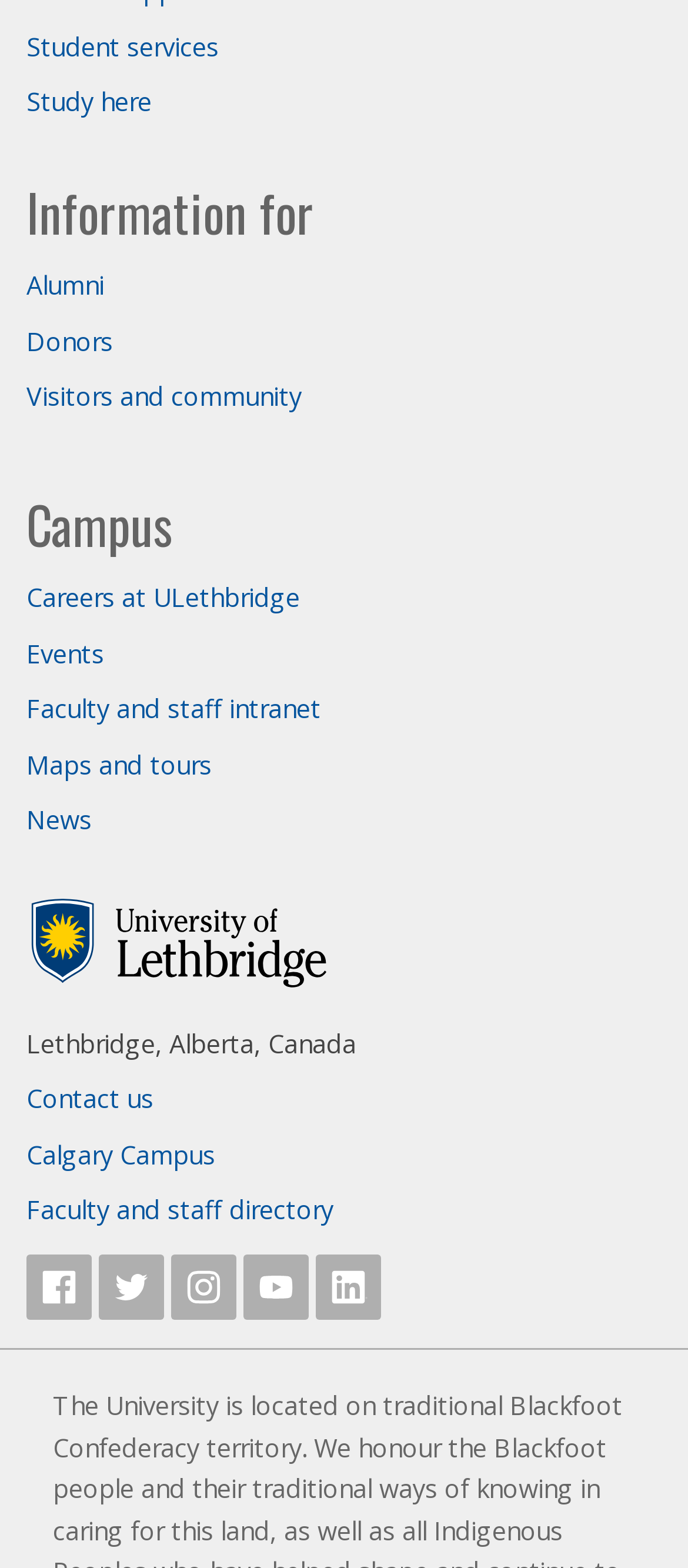Please determine the bounding box coordinates of the element to click in order to execute the following instruction: "Click on Student services". The coordinates should be four float numbers between 0 and 1, specified as [left, top, right, bottom].

[0.038, 0.017, 0.318, 0.038]